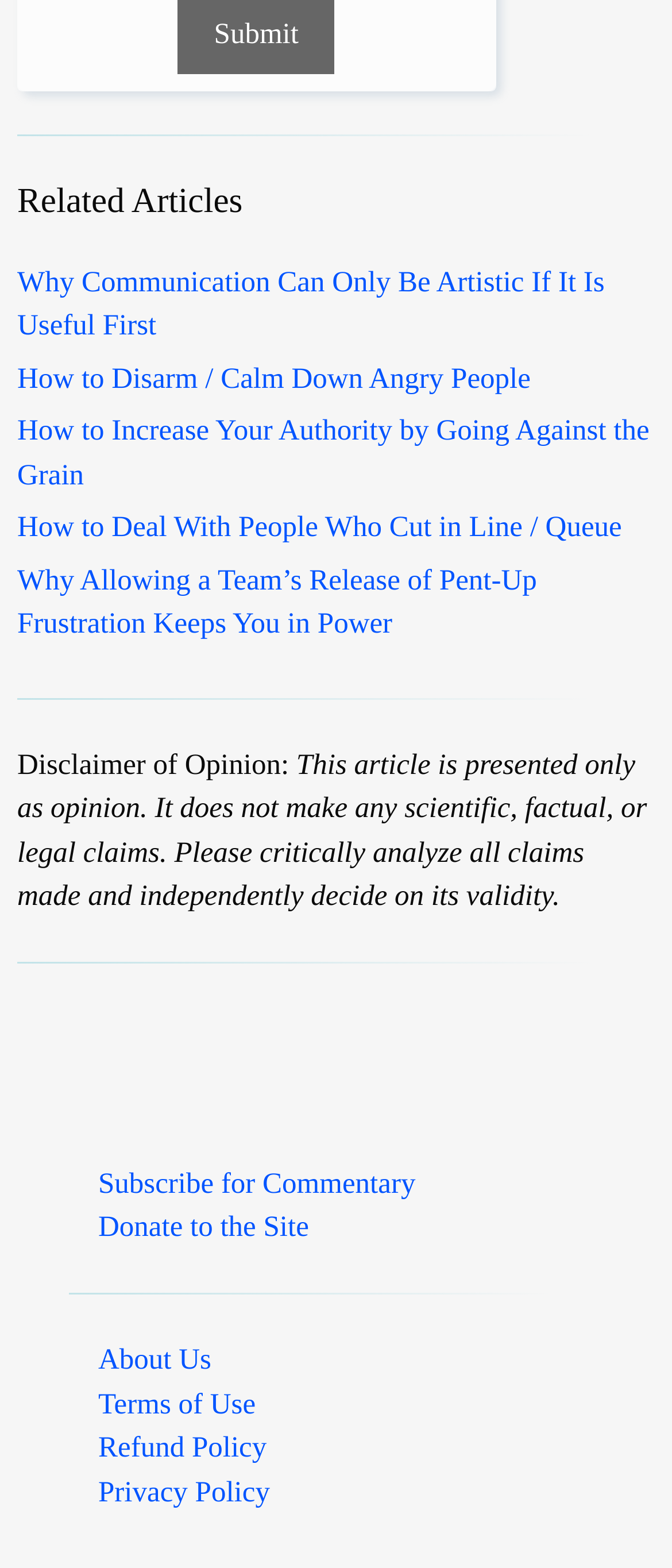What is the disclaimer about?
Can you provide an in-depth and detailed response to the question?

I found the StaticText element with the text 'Disclaimer of Opinion:' and the subsequent text 'This article is presented only as opinion. It does not make any scientific, factual, or legal claims. Please critically analyze all claims made and independently decide on its validity.' which indicates that the disclaimer is about the article being an opinion.